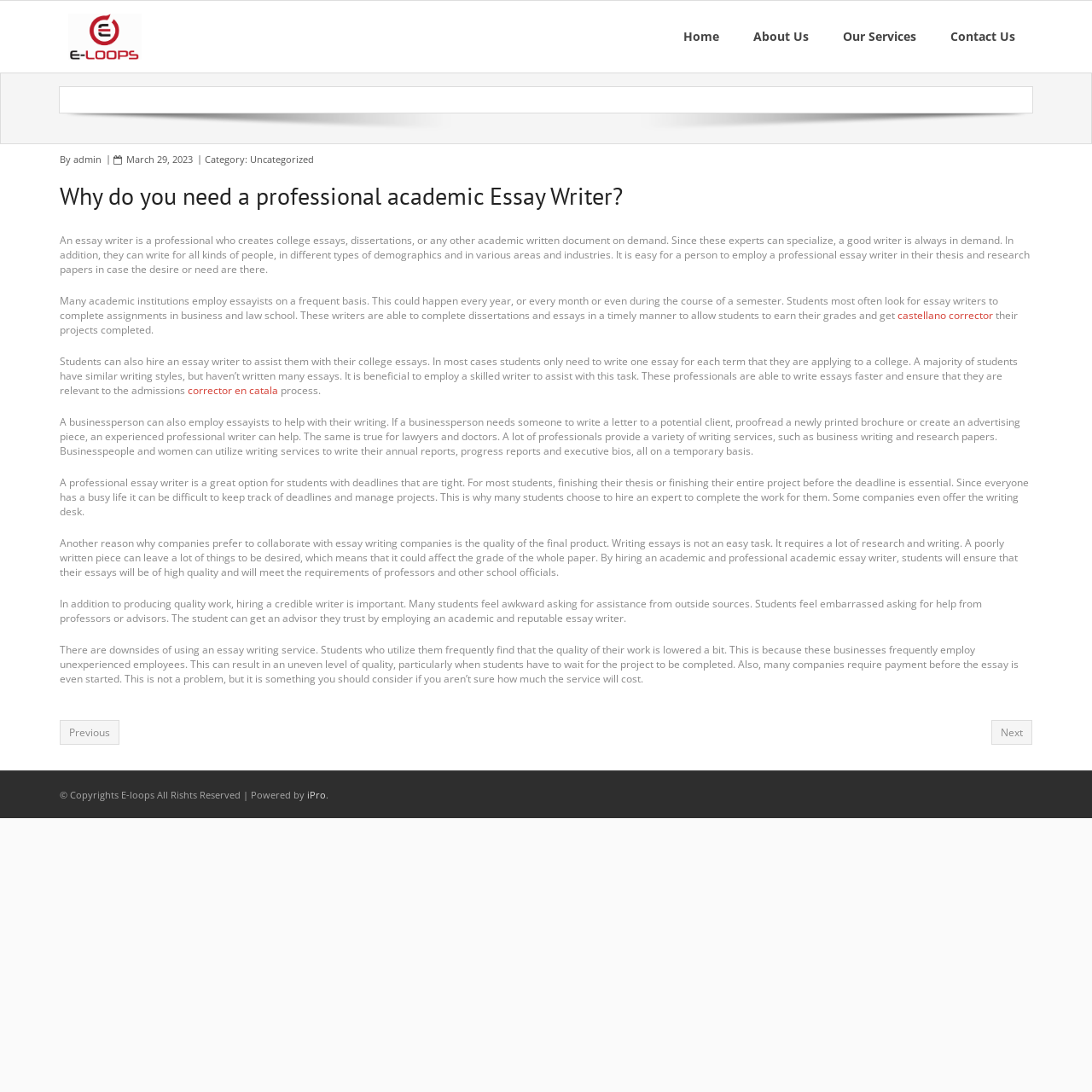Give the bounding box coordinates for the element described as: "LOG IN".

None